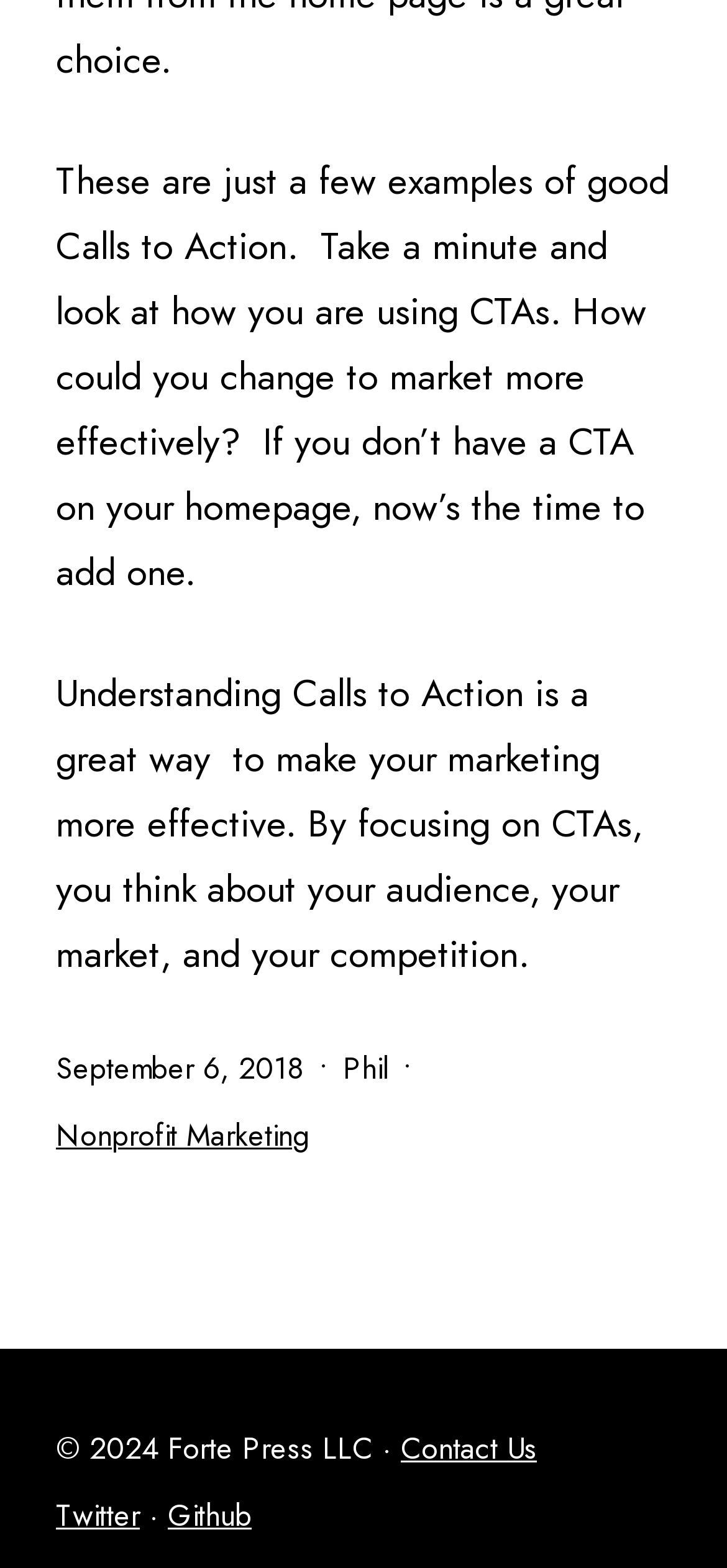Based on the element description: "Twitter", identify the UI element and provide its bounding box coordinates. Use four float numbers between 0 and 1, [left, top, right, bottom].

[0.077, 0.952, 0.192, 0.98]